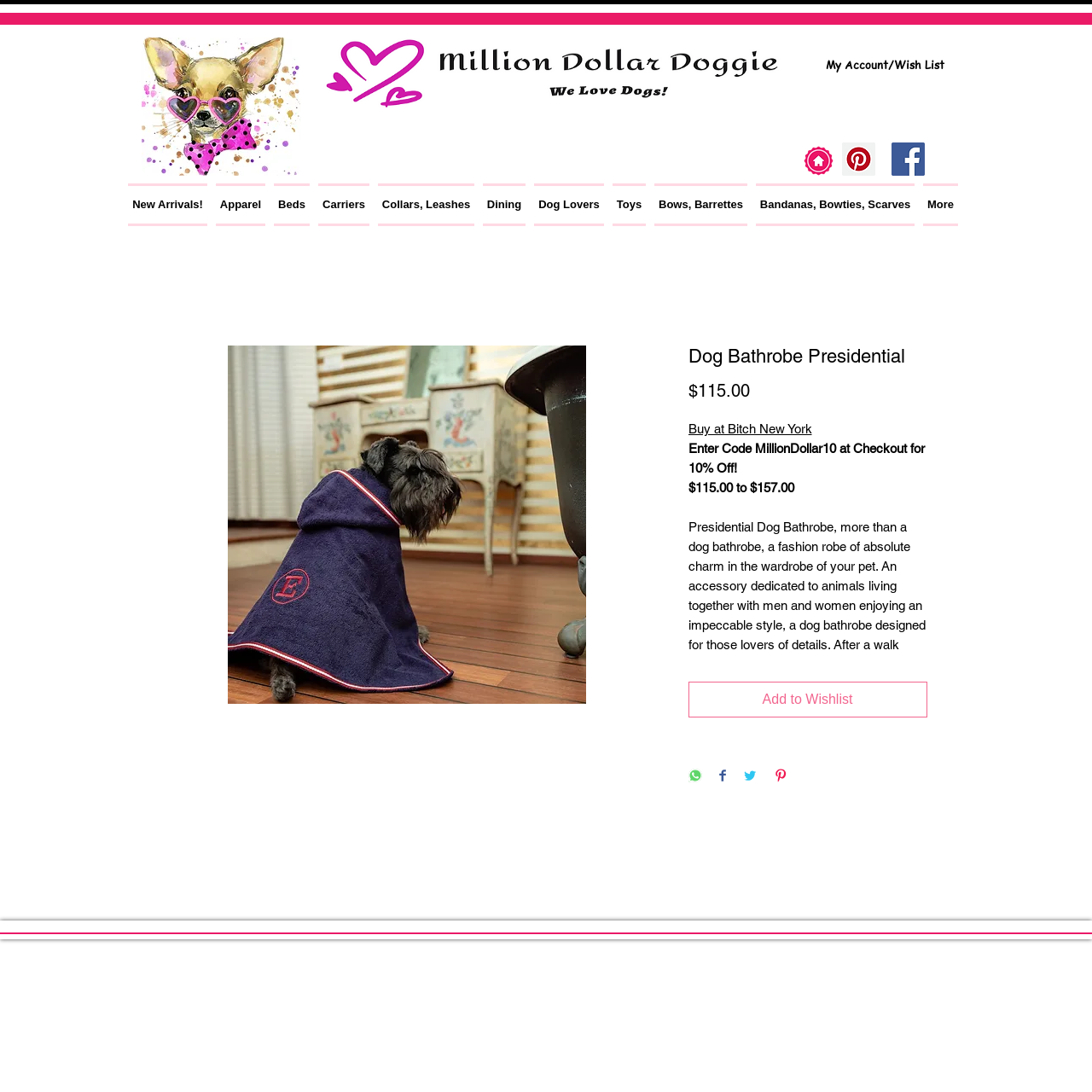Please provide a short answer using a single word or phrase for the question:
Where is the dog bathrobe handcrafted?

Italy